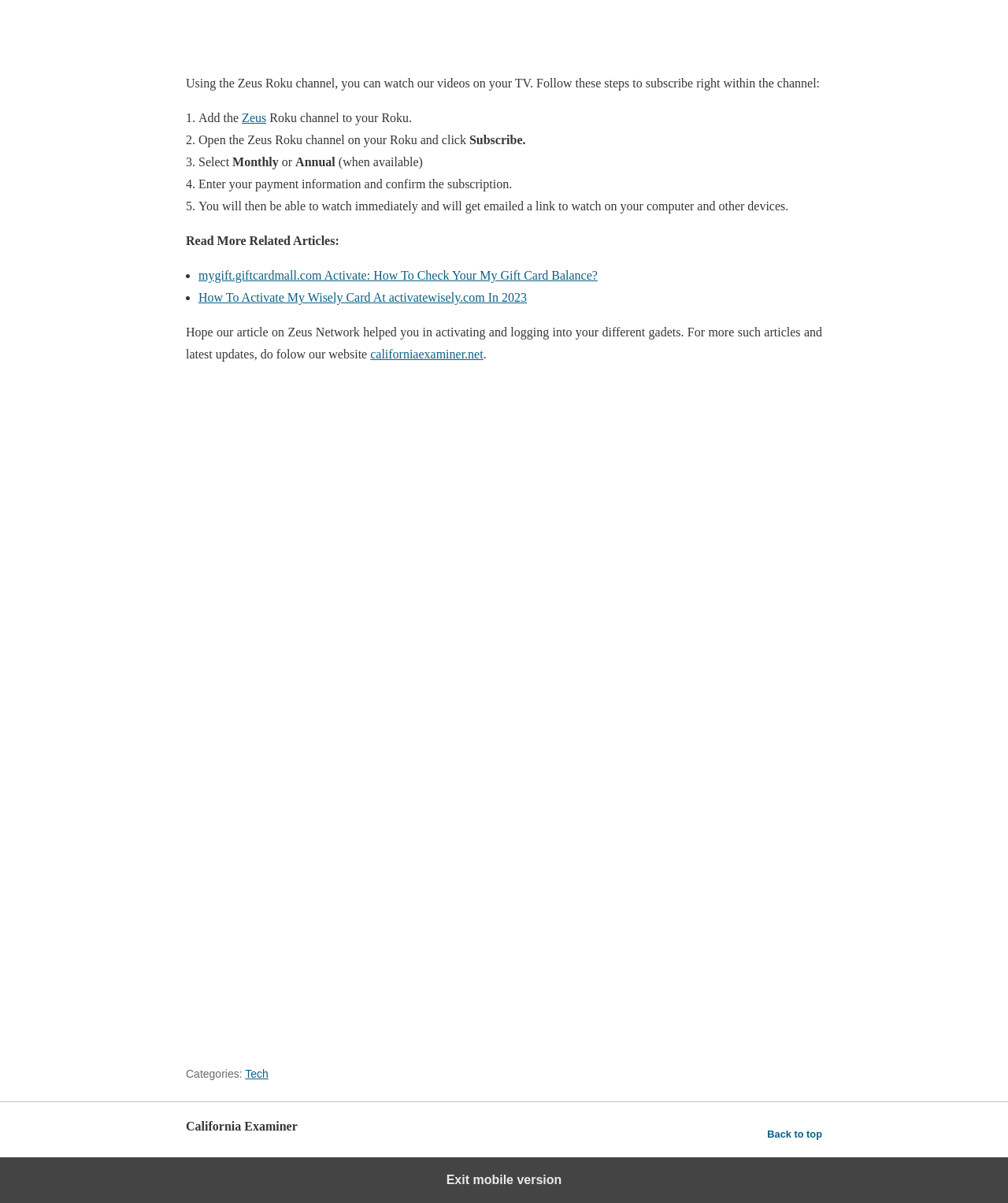Locate the bounding box of the UI element with the following description: "Back to top".

[0.761, 0.935, 0.816, 0.951]